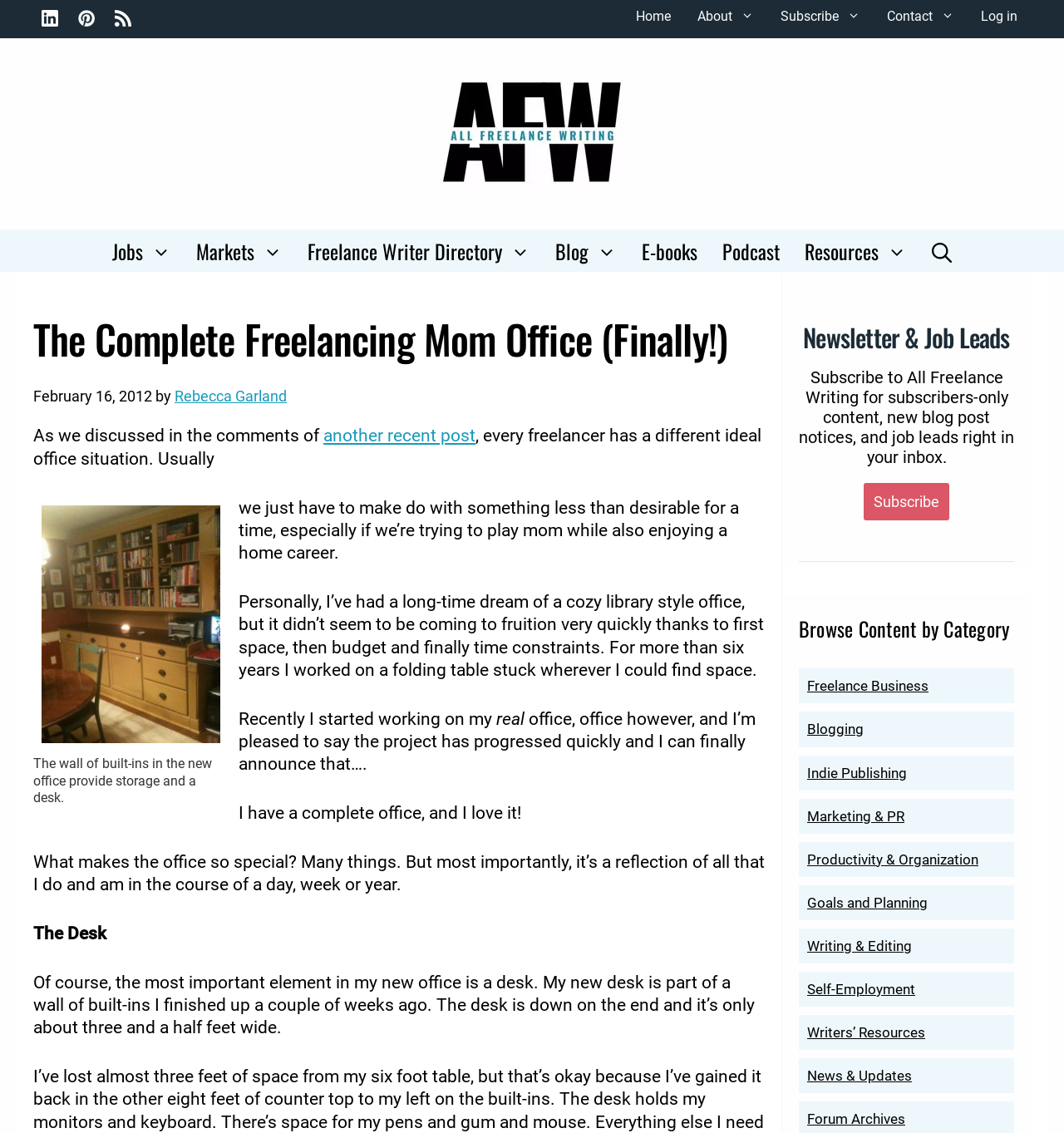Identify the bounding box coordinates of the clickable section necessary to follow the following instruction: "Browse content by category in freelance business". The coordinates should be presented as four float numbers from 0 to 1, i.e., [left, top, right, bottom].

[0.759, 0.598, 0.873, 0.613]